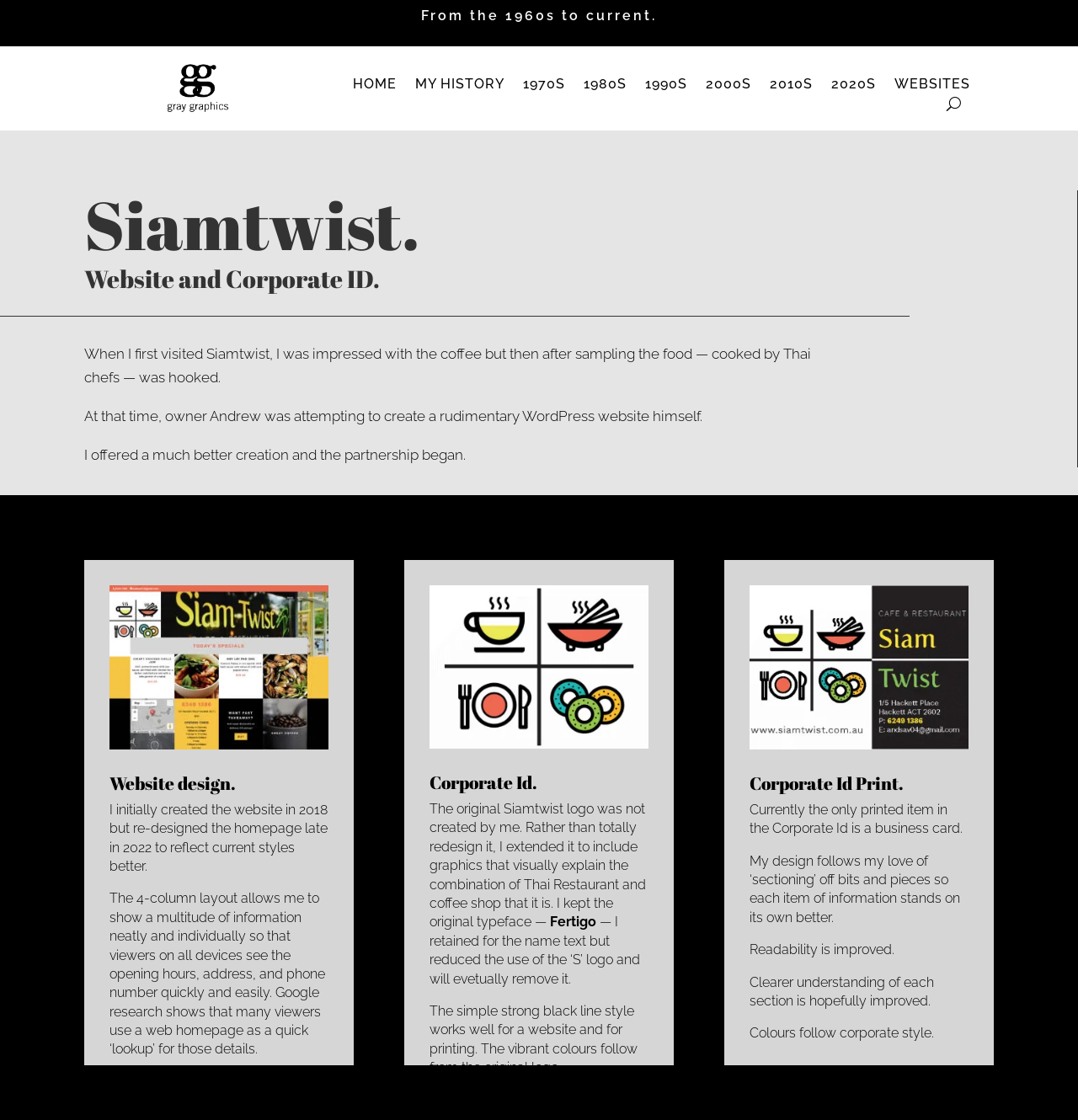Give the bounding box coordinates for the element described by: "My History".

[0.385, 0.07, 0.468, 0.086]